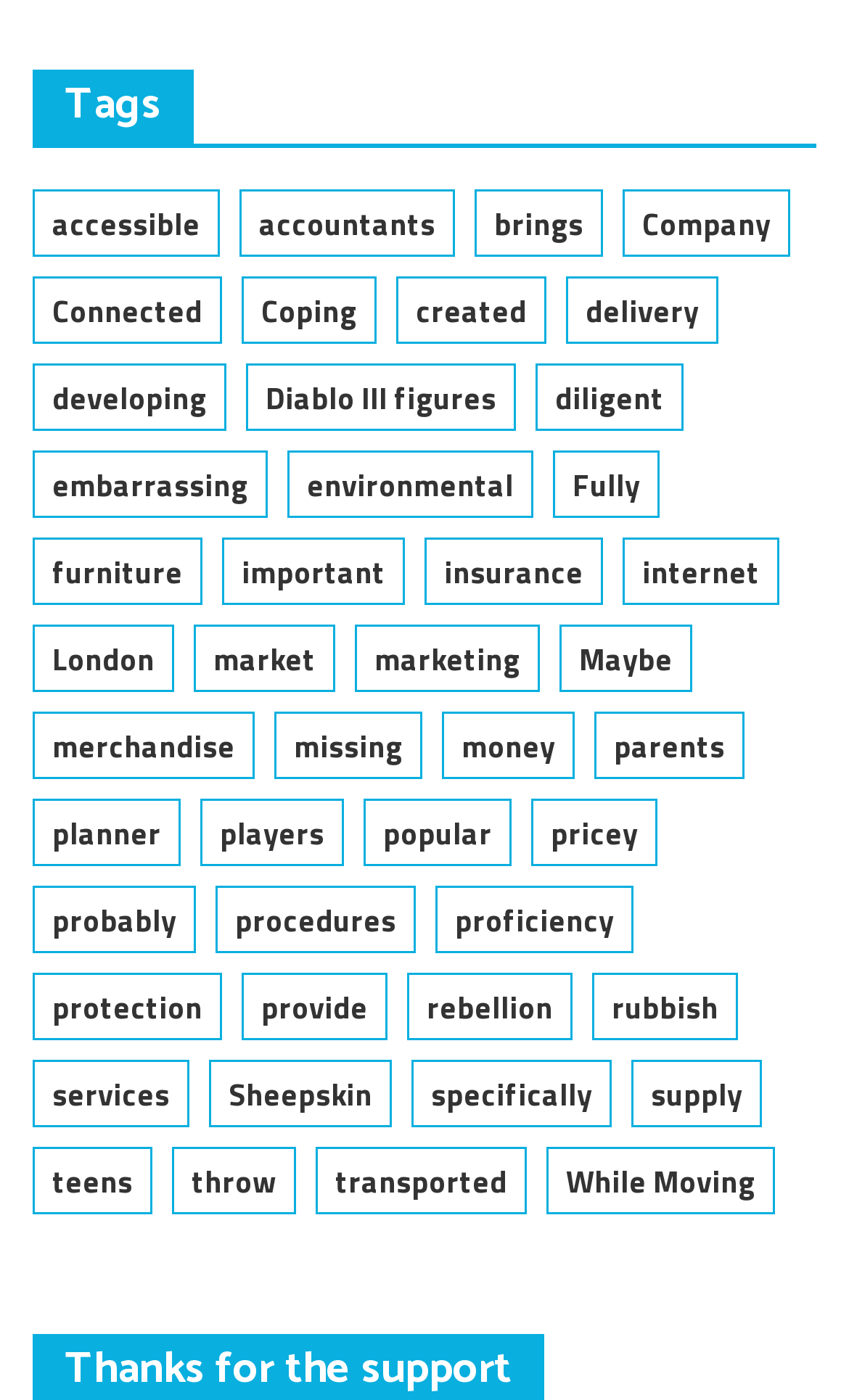How many links are on the webpage?
Could you answer the question in a detailed manner, providing as much information as possible?

There are 40 link elements on the webpage, each with a unique text description and bounding box coordinates.